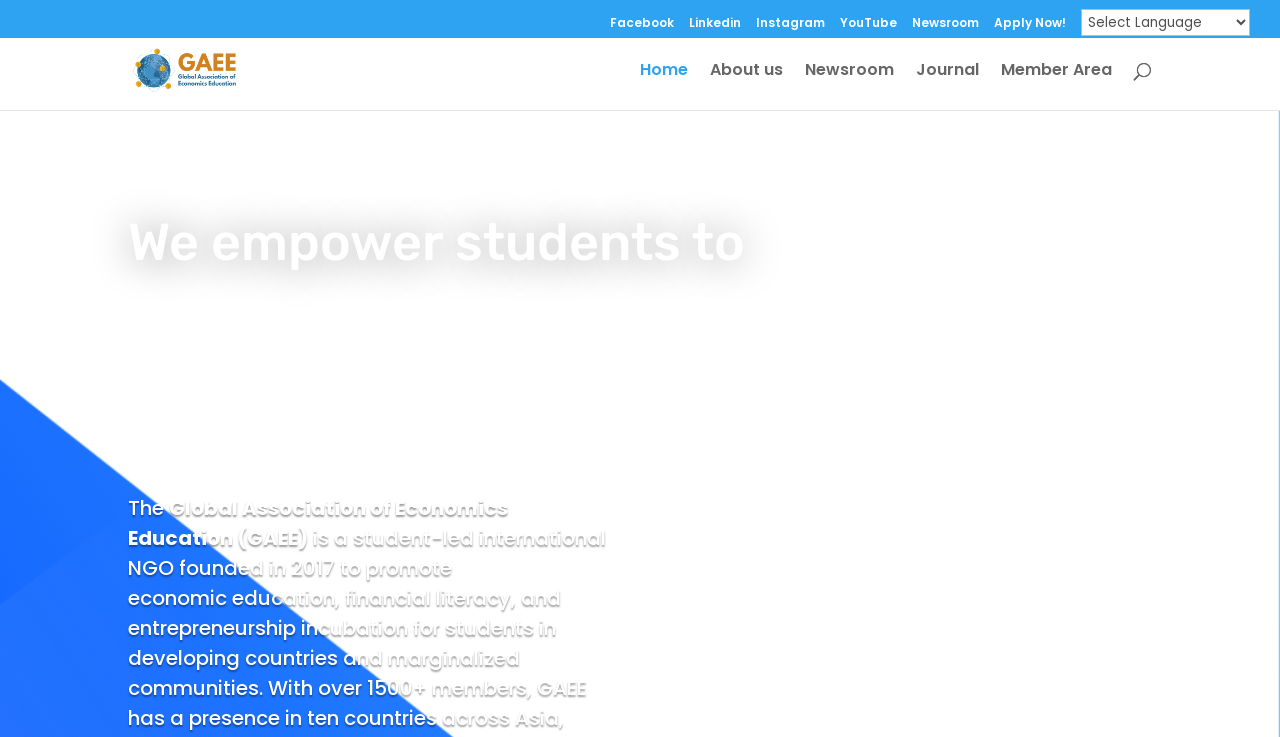Utilize the details in the image to give a detailed response to the question: What is the language of the webpage?

Although there is a language selector available on the webpage, the current language of the webpage is not explicitly specified.